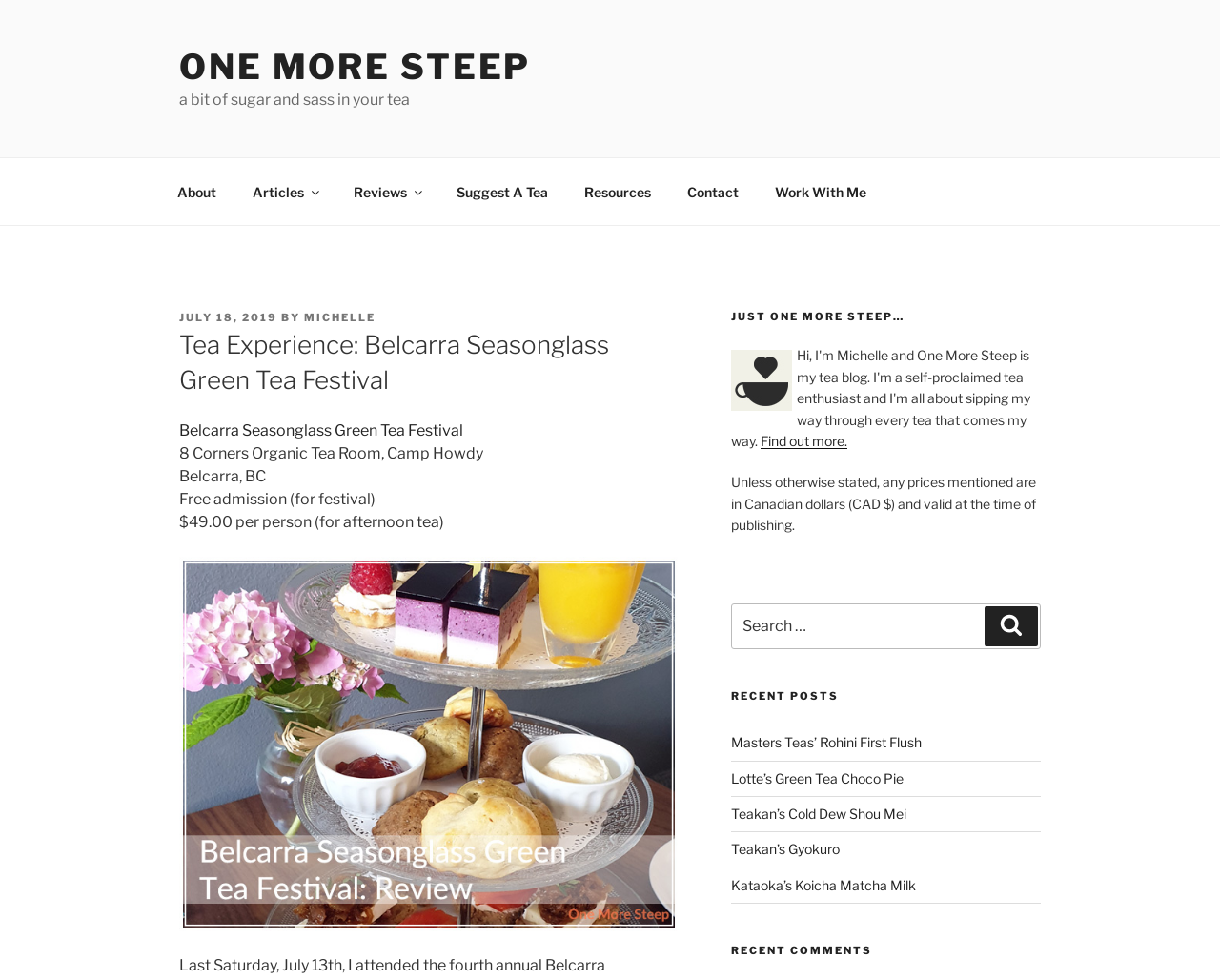Please locate the bounding box coordinates of the element that needs to be clicked to achieve the following instruction: "Click on the 'About' link". The coordinates should be four float numbers between 0 and 1, i.e., [left, top, right, bottom].

[0.131, 0.172, 0.191, 0.219]